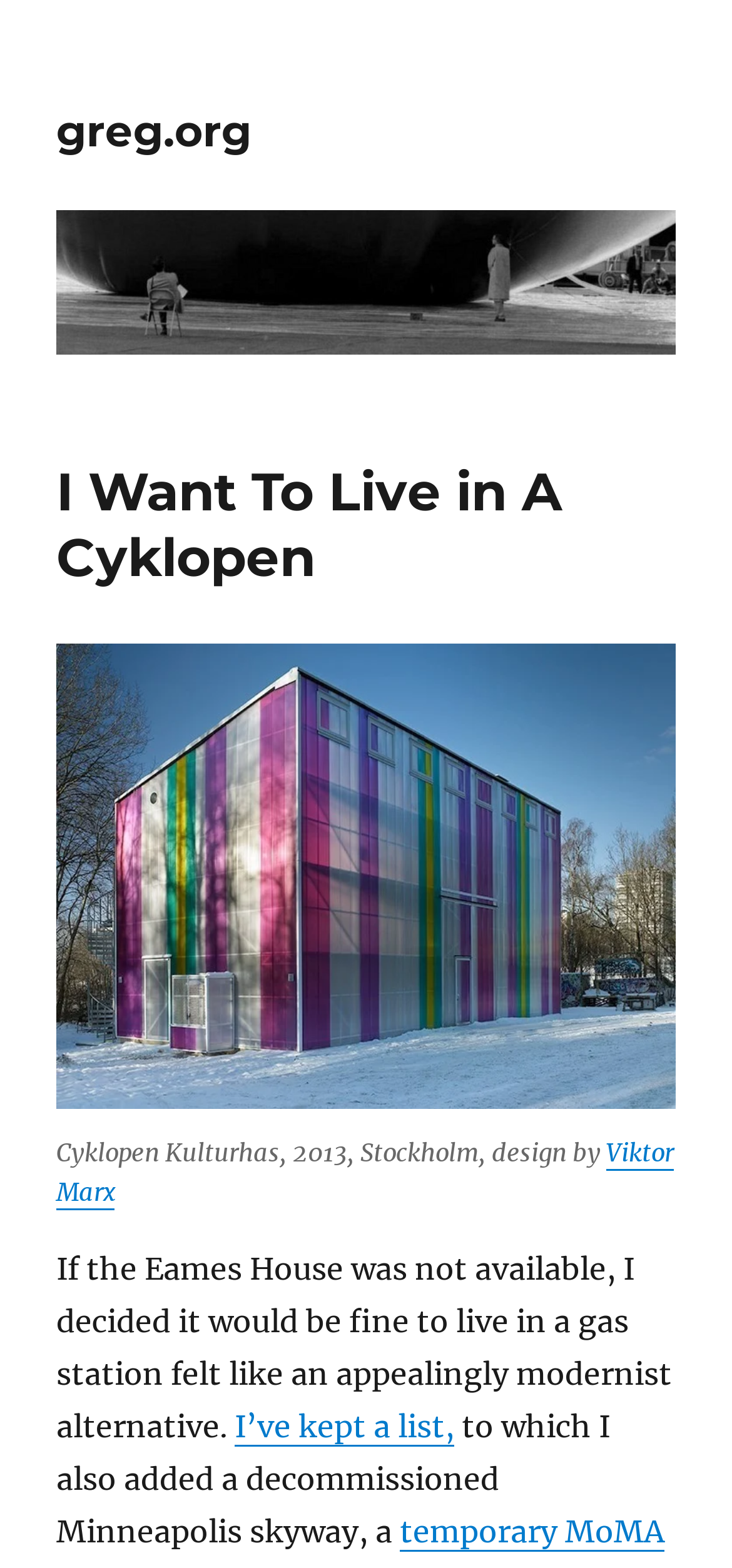Using the provided element description: "Viktor Marx", identify the bounding box coordinates. The coordinates should be four floats between 0 and 1 in the order [left, top, right, bottom].

[0.077, 0.725, 0.92, 0.771]